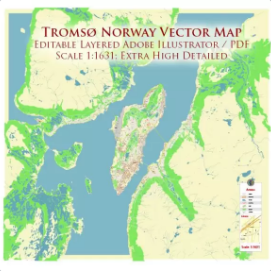What is the file format compatible with the map?
Please respond to the question thoroughly and include all relevant details.

According to the caption, the map is compatible with PDF formats, making it easily accessible and usable for various purposes.